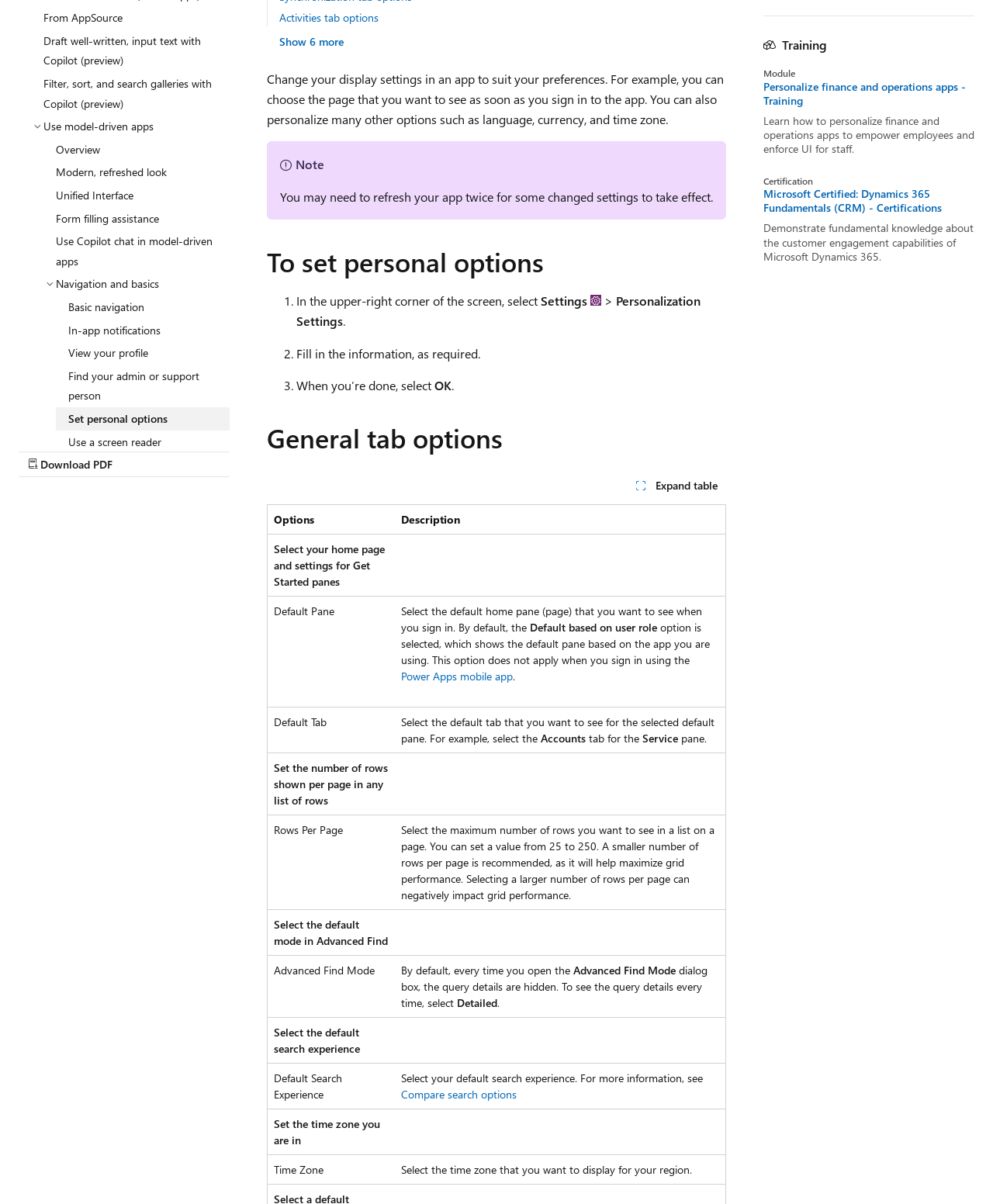Using the description: "Accept All", determine the UI element's bounding box coordinates. Ensure the coordinates are in the format of four float numbers between 0 and 1, i.e., [left, top, right, bottom].

None